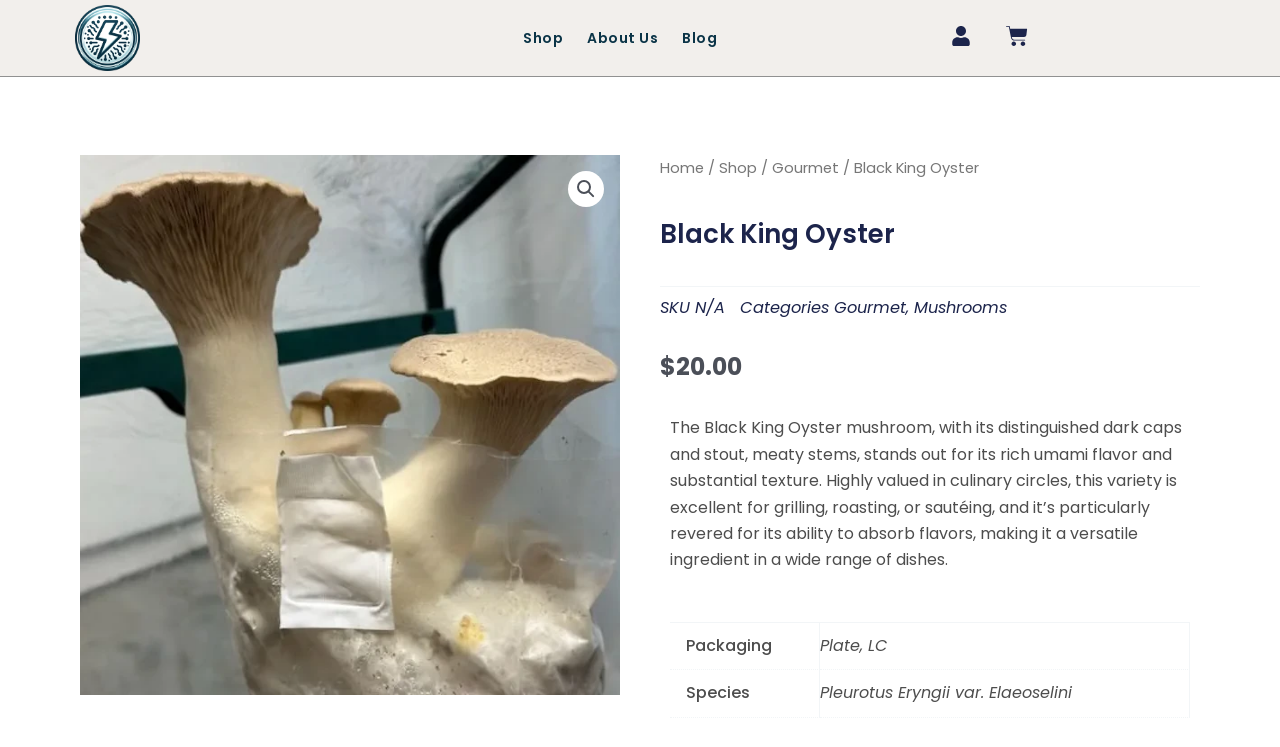Pinpoint the bounding box coordinates of the clickable area necessary to execute the following instruction: "Search for something". The coordinates should be given as four float numbers between 0 and 1, namely [left, top, right, bottom].

[0.444, 0.229, 0.472, 0.278]